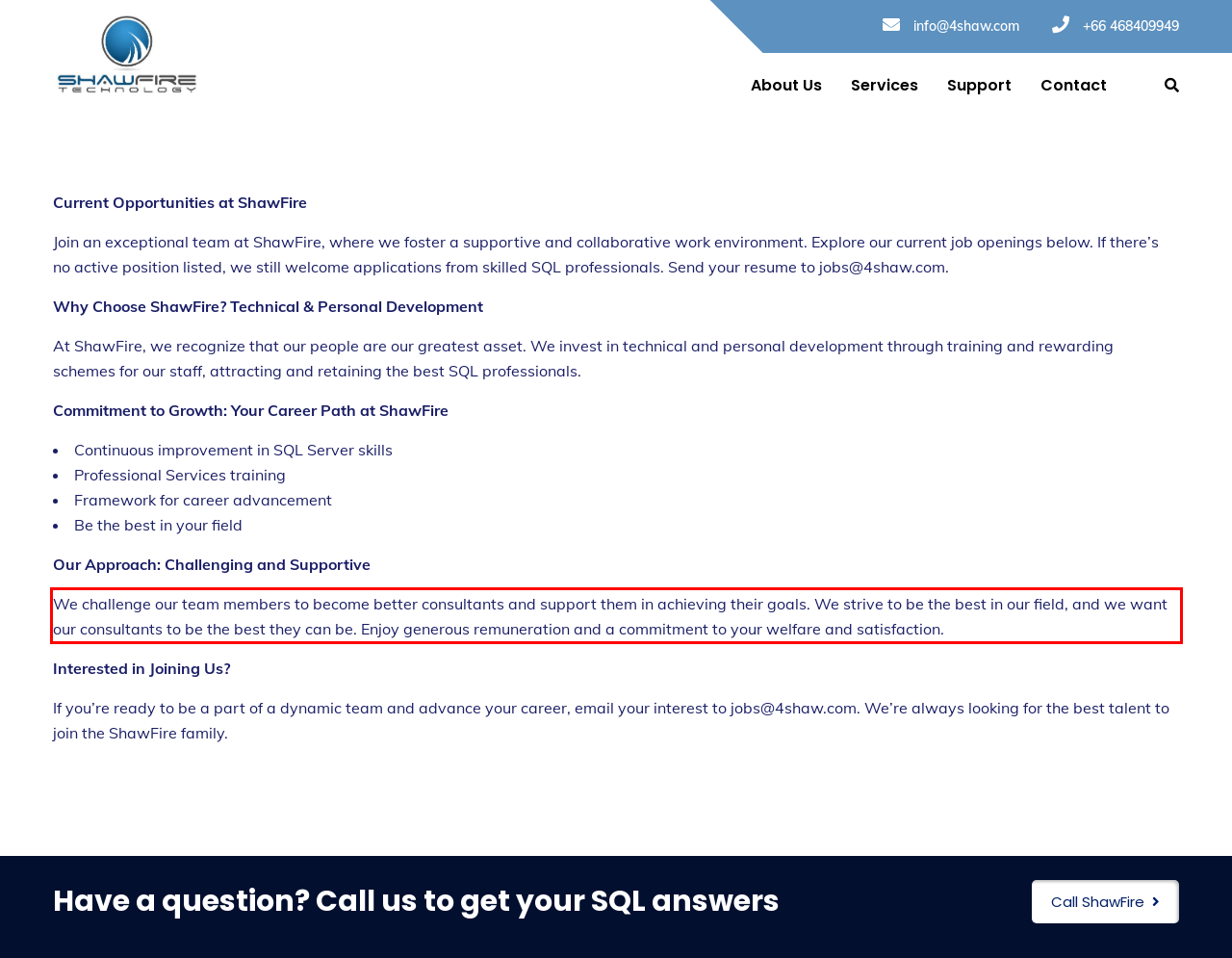Using the provided screenshot, read and generate the text content within the red-bordered area.

We challenge our team members to become better consultants and support them in achieving their goals. We strive to be the best in our field, and we want our consultants to be the best they can be. Enjoy generous remuneration and a commitment to your welfare and satisfaction.